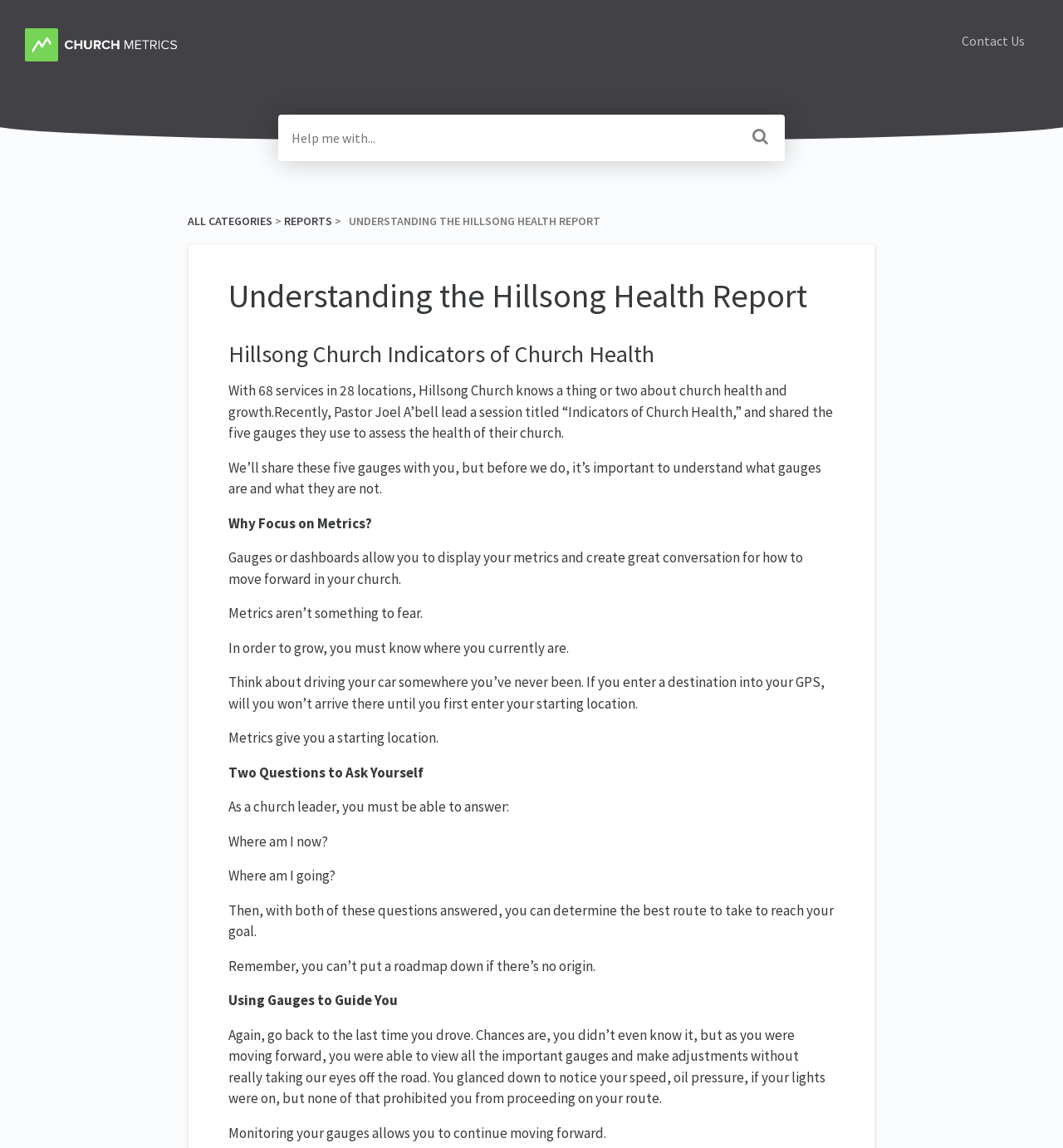Offer a meticulous description of the webpage's structure and content.

The webpage is about understanding the Hillsong Health Report and Church Metrics Support. At the top left corner, there is a link and an image. On the top right corner, there is a "Contact Us" link. Below the top section, there is a search bar with a placeholder text "Help me with...". 

To the right of the search bar, there are three links: "ALL CATEGORIES", "REPORTS", and a link with a text "UNDERSTANDING THE HILLSONG HEALTH REPORT". 

Below these links, there are two headings: "Understanding the Hillsong Health Report" and "Hillsong Church Indicators of Church Health". 

The main content of the webpage is a series of paragraphs discussing the importance of metrics in church health and growth. The text explains that Hillsong Church uses five gauges to assess the health of their church and shares these gauges with the reader. The paragraphs also discuss why focusing on metrics is important, how metrics can help churches grow, and how to use gauges to guide decision-making. 

There are 13 paragraphs in total, each discussing a specific aspect of church health and metrics. The text is divided into sections with headings such as "Why Focus on Metrics?", "Two Questions to Ask Yourself", and "Using Gauges to Guide You".